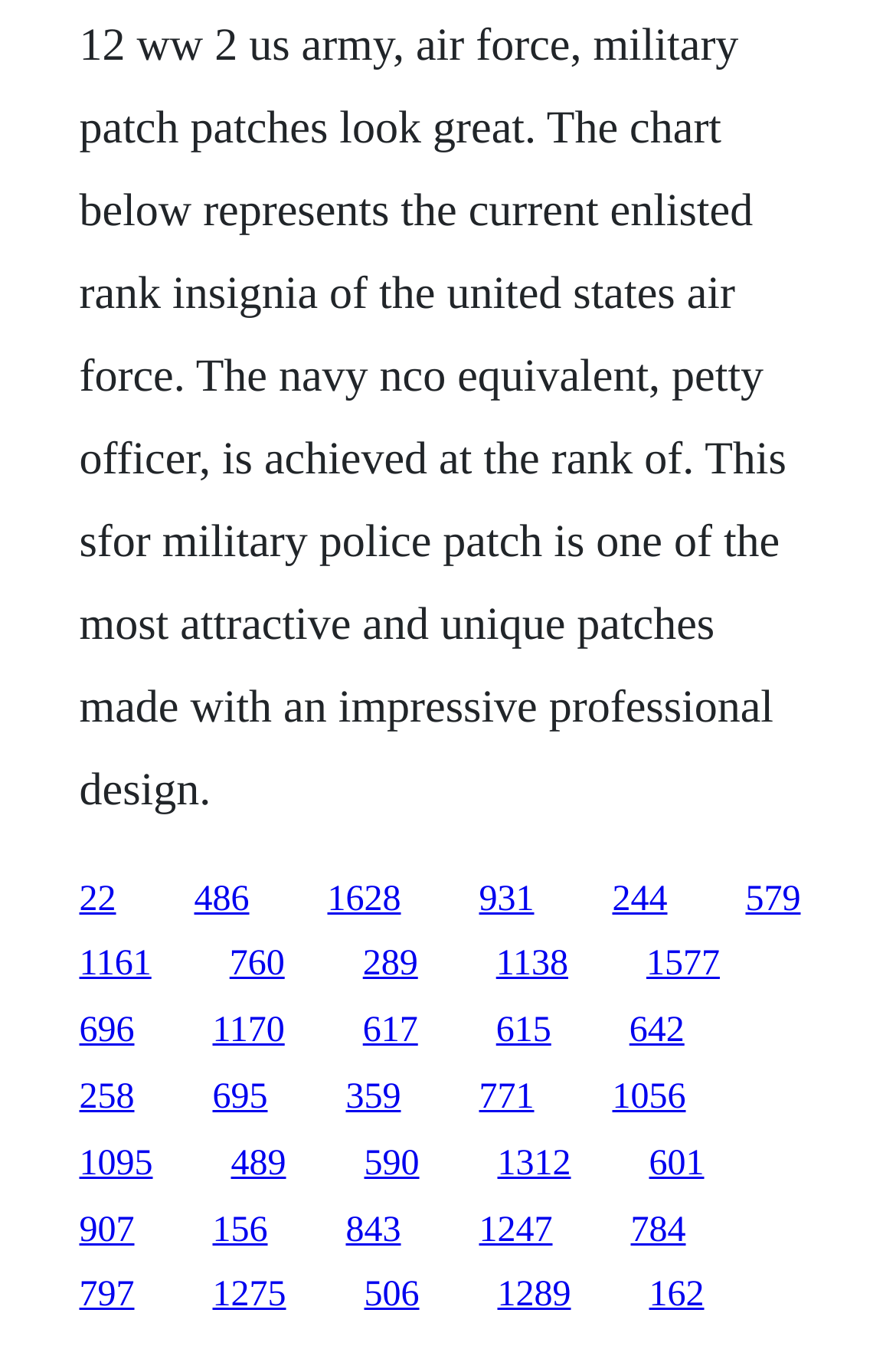What is the vertical position of the link '1628'?
From the details in the image, answer the question comprehensively.

I compared the y1 and y2 coordinates of the link '1628' and the link '579'. The y1 and y2 values of '1628' are 0.652 and 0.681, respectively, and the y1 and y2 values of '579' are 0.832 and 0.894, respectively. Since the y1 value of '1628' is smaller than the y1 value of '579', the link '1628' is above the link '579'.